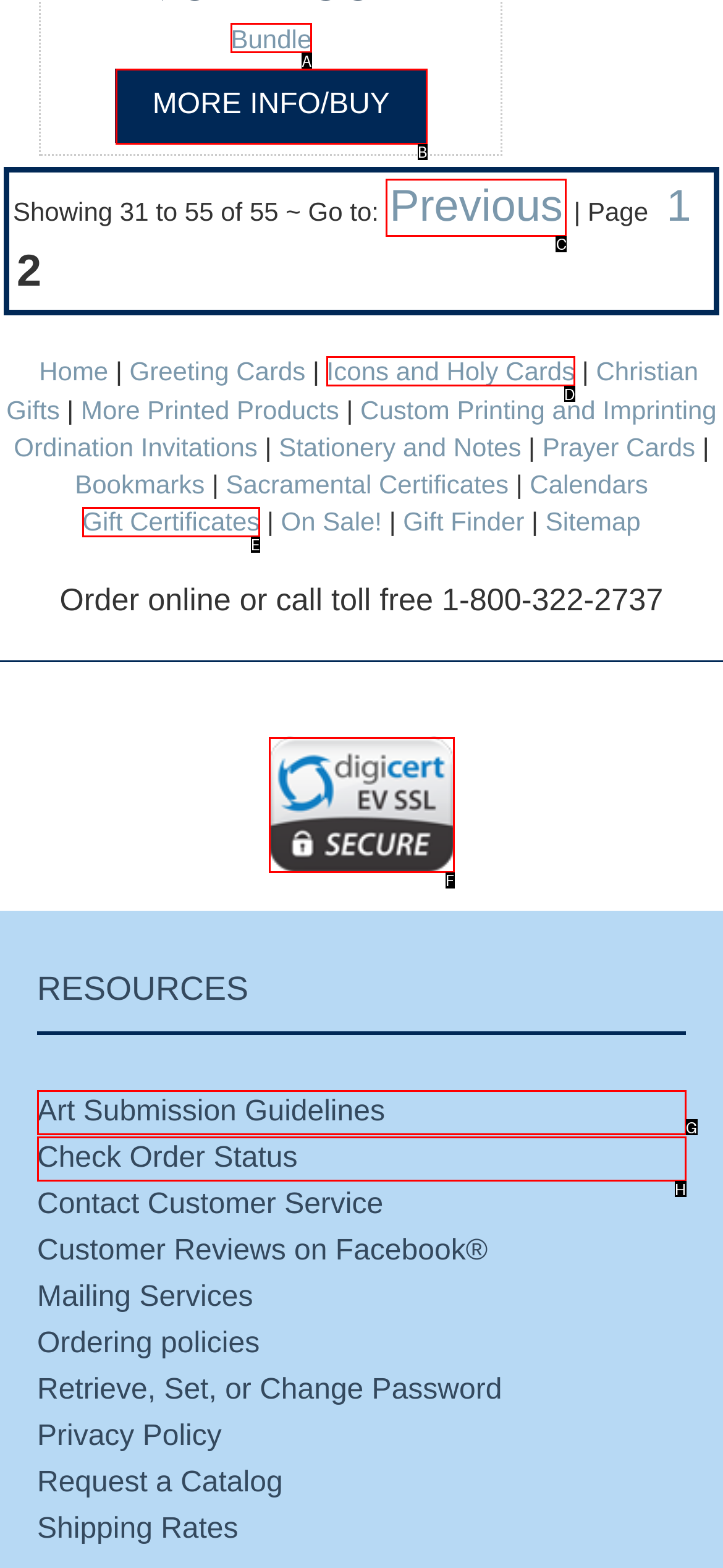Choose the letter of the option that needs to be clicked to perform the task: View more information or buy. Answer with the letter.

B